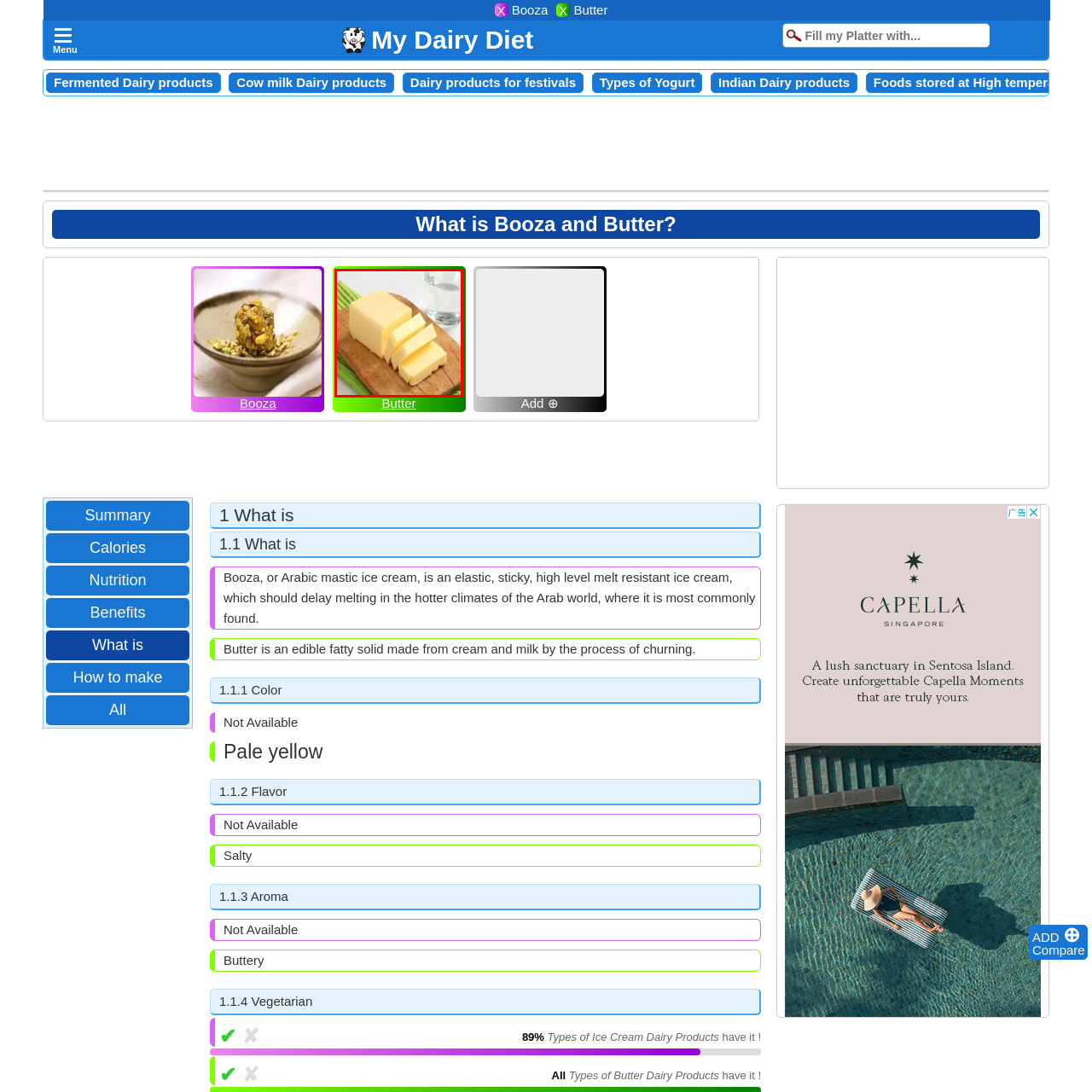Offer a detailed account of what is shown inside the red bounding box.

The image showcases a block of butter, elegantly sliced into three pieces, resting on a wooden cutting board. The rich yellow hue of the butter contrasts beautifully with the natural backdrop, which includes a few stalks of green celery on the side, adding a touch of freshness. In the background, a glass of water is partially visible, hinting at a simple and wholesome dining setting. This visual emphasis on butter highlights its creamy texture and culinary versatility, making it an essential ingredient in many culinary traditions. Butter is often used in cooking and baking, known for its ability to enhance flavors and add richness to various dishes.